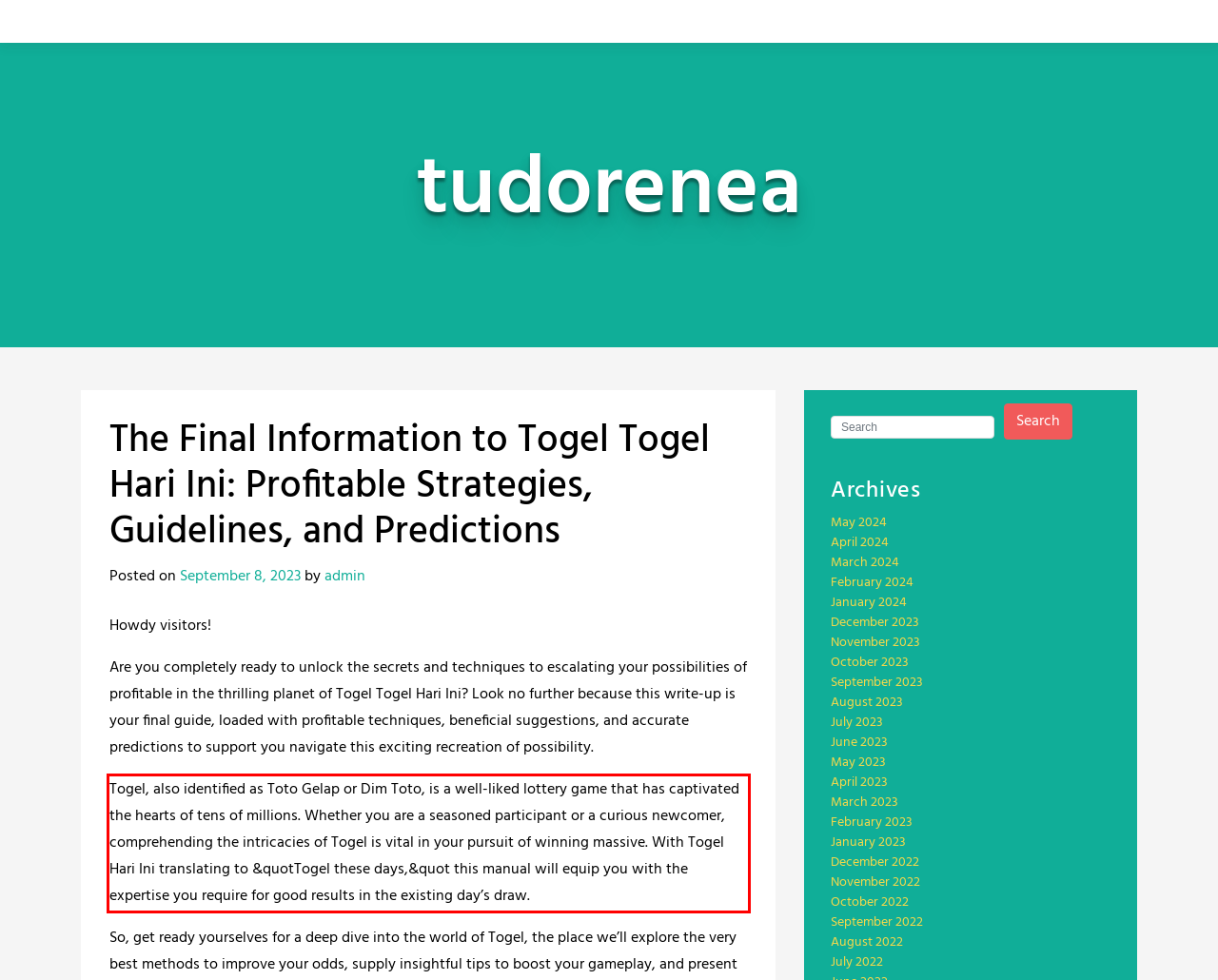Using the provided screenshot, read and generate the text content within the red-bordered area.

Togel, also identified as Toto Gelap or Dim Toto, is a well-liked lottery game that has captivated the hearts of tens of millions. Whether you are a seasoned participant or a curious newcomer, comprehending the intricacies of Togel is vital in your pursuit of winning massive. With Togel Hari Ini translating to &quotTogel these days,&quot this manual will equip you with the expertise you require for good results in the existing day’s draw.